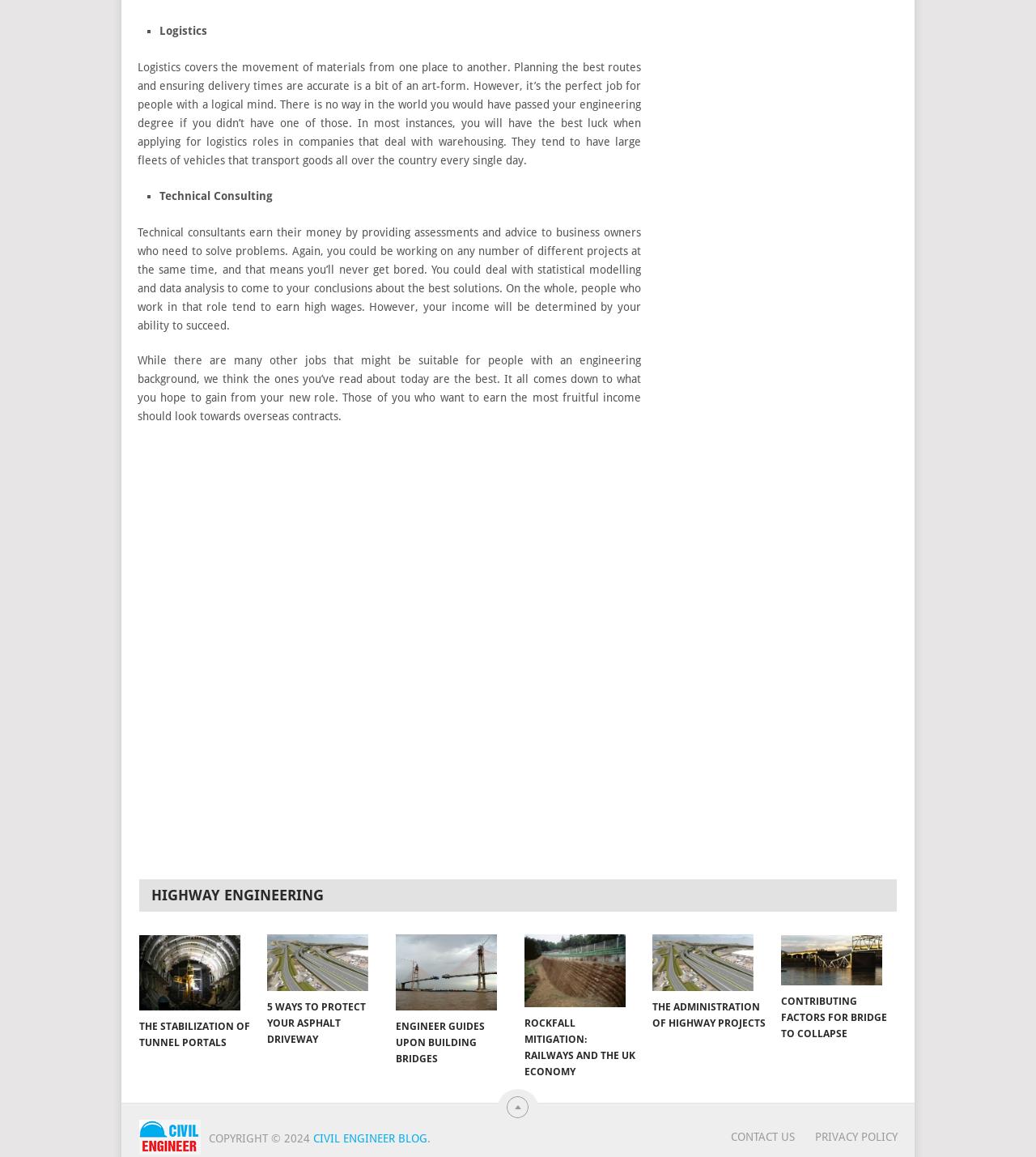Bounding box coordinates are to be given in the format (top-left x, top-left y, bottom-right x, bottom-right y). All values must be floating point numbers between 0 and 1. Provide the bounding box coordinate for the UI element described as: ENGINEER GUIDES UPON BUILDING BRIDGES

[0.382, 0.808, 0.491, 0.873]